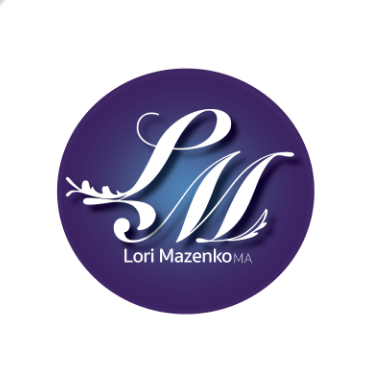What font style is used for the initials 'LM'?
Give a thorough and detailed response to the question.

The caption describes the font used for the initials 'LM' as elegant and artistic, suggesting a sophisticated and refined typography.